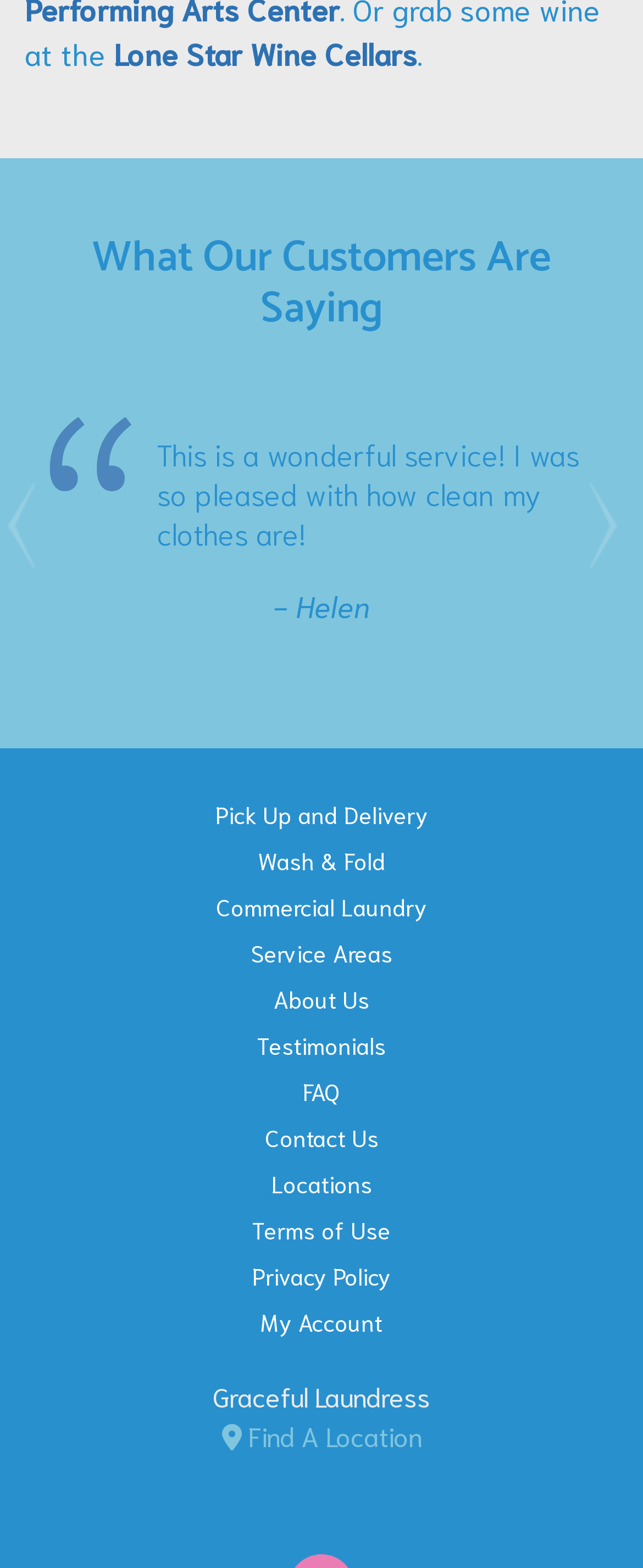What is the name of the person who gave the testimonial? Analyze the screenshot and reply with just one word or a short phrase.

Helen